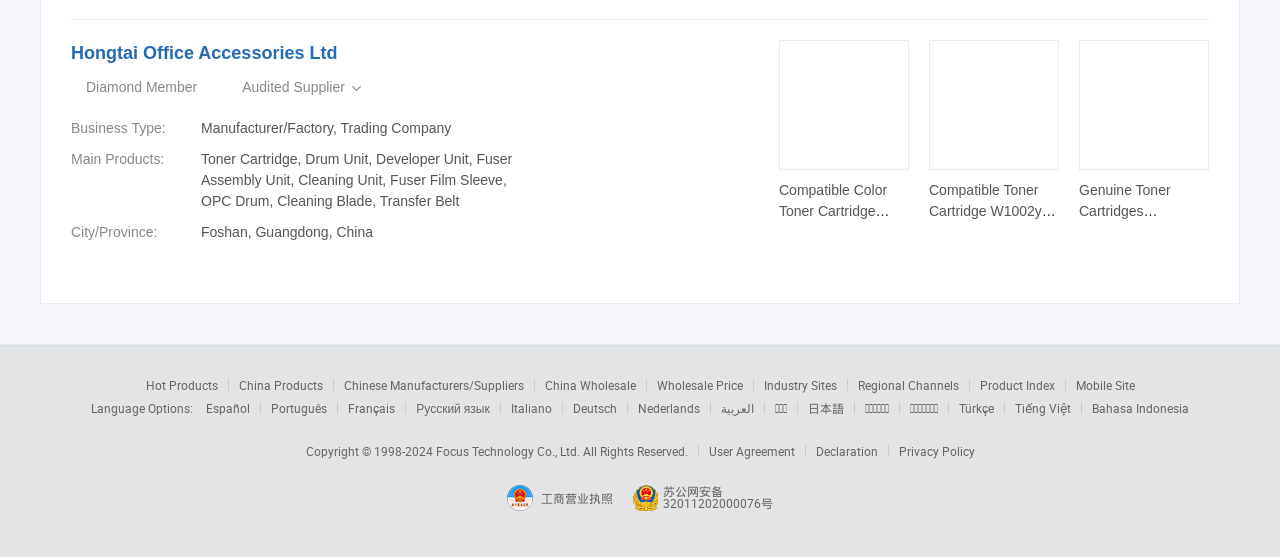How many links are there in the webpage?
Based on the image, respond with a single word or phrase.

27